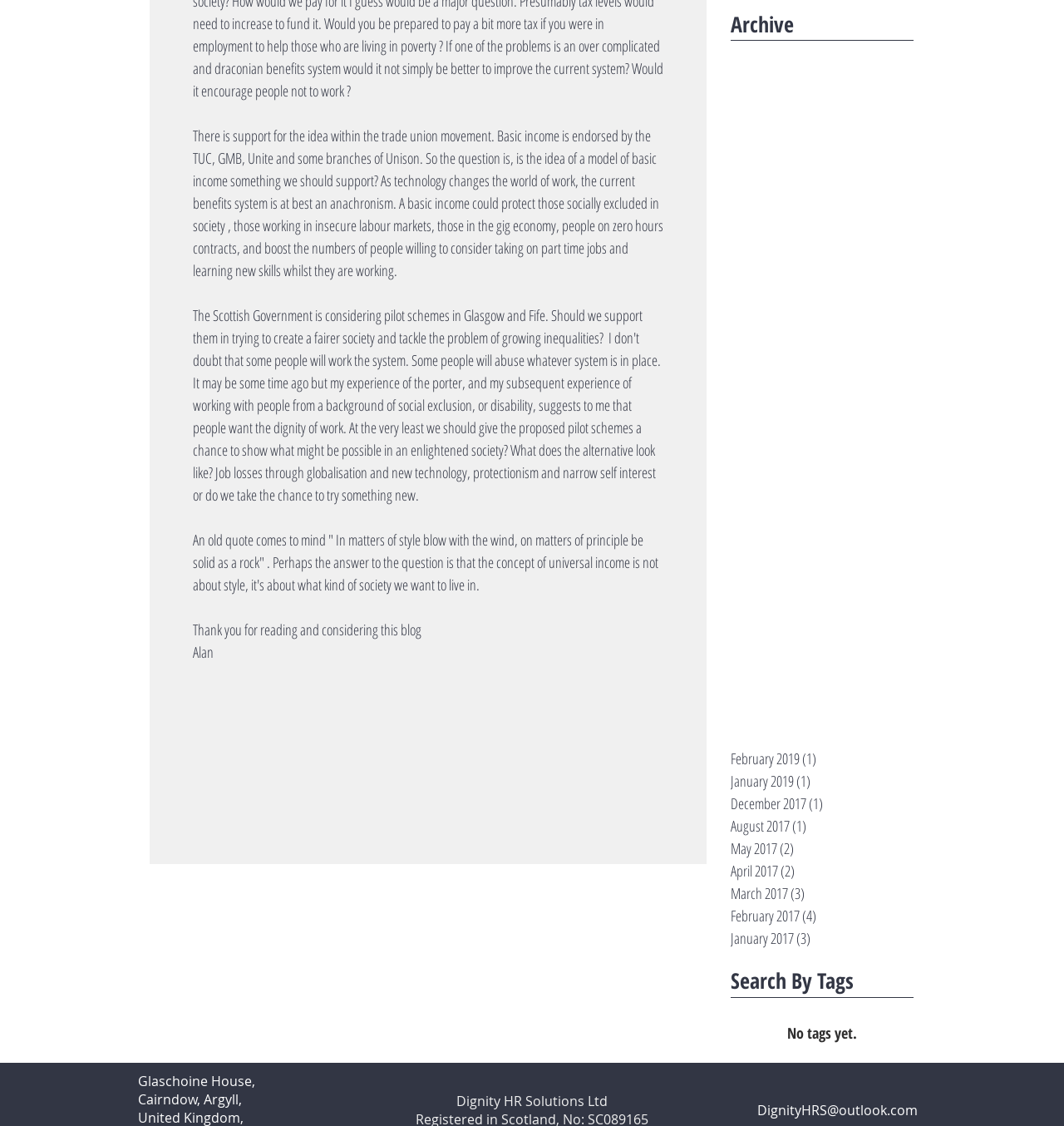Provide your answer to the question using just one word or phrase: What is the author's name?

Alan